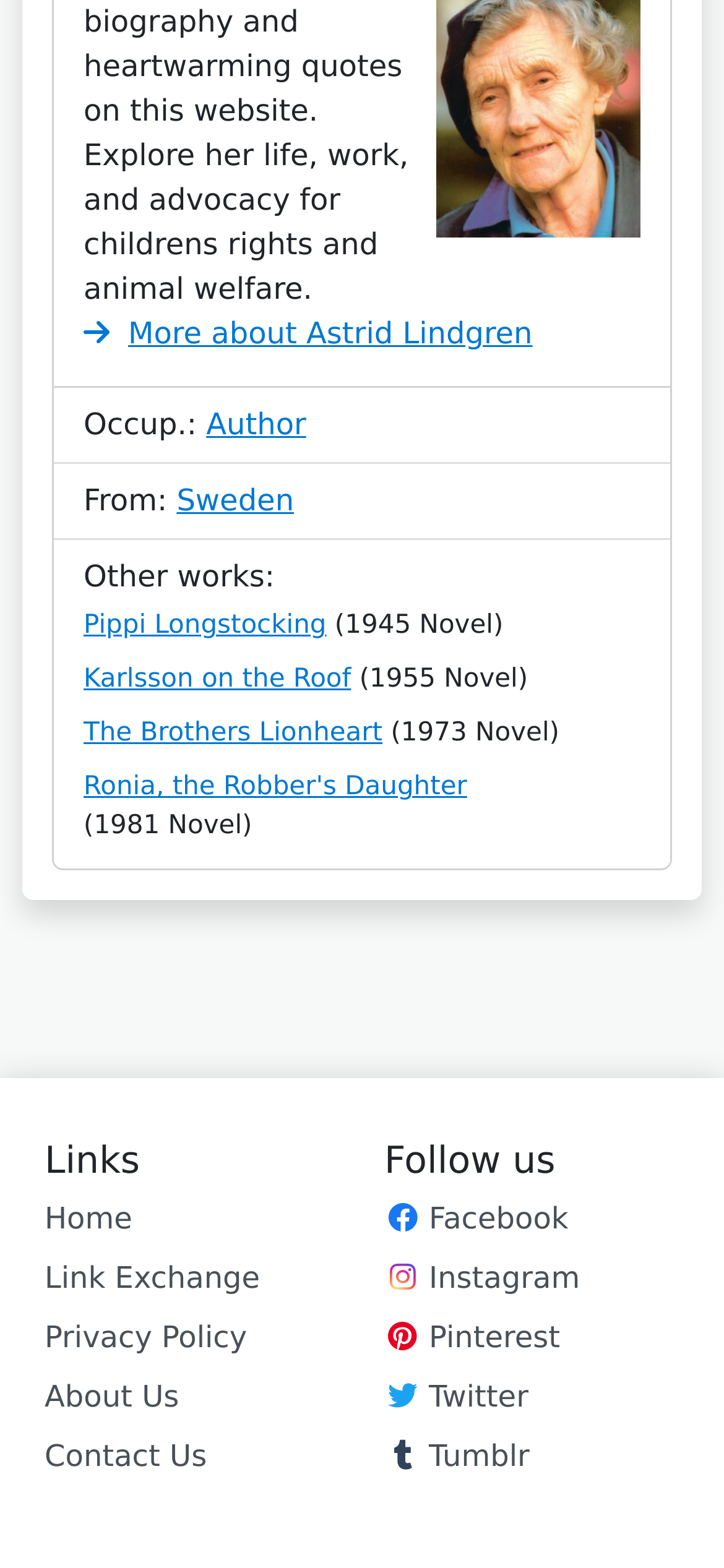Find the bounding box coordinates for the element that must be clicked to complete the instruction: "Follow on Facebook". The coordinates should be four float numbers between 0 and 1, indicated as [left, top, right, bottom].

[0.531, 0.766, 0.785, 0.789]